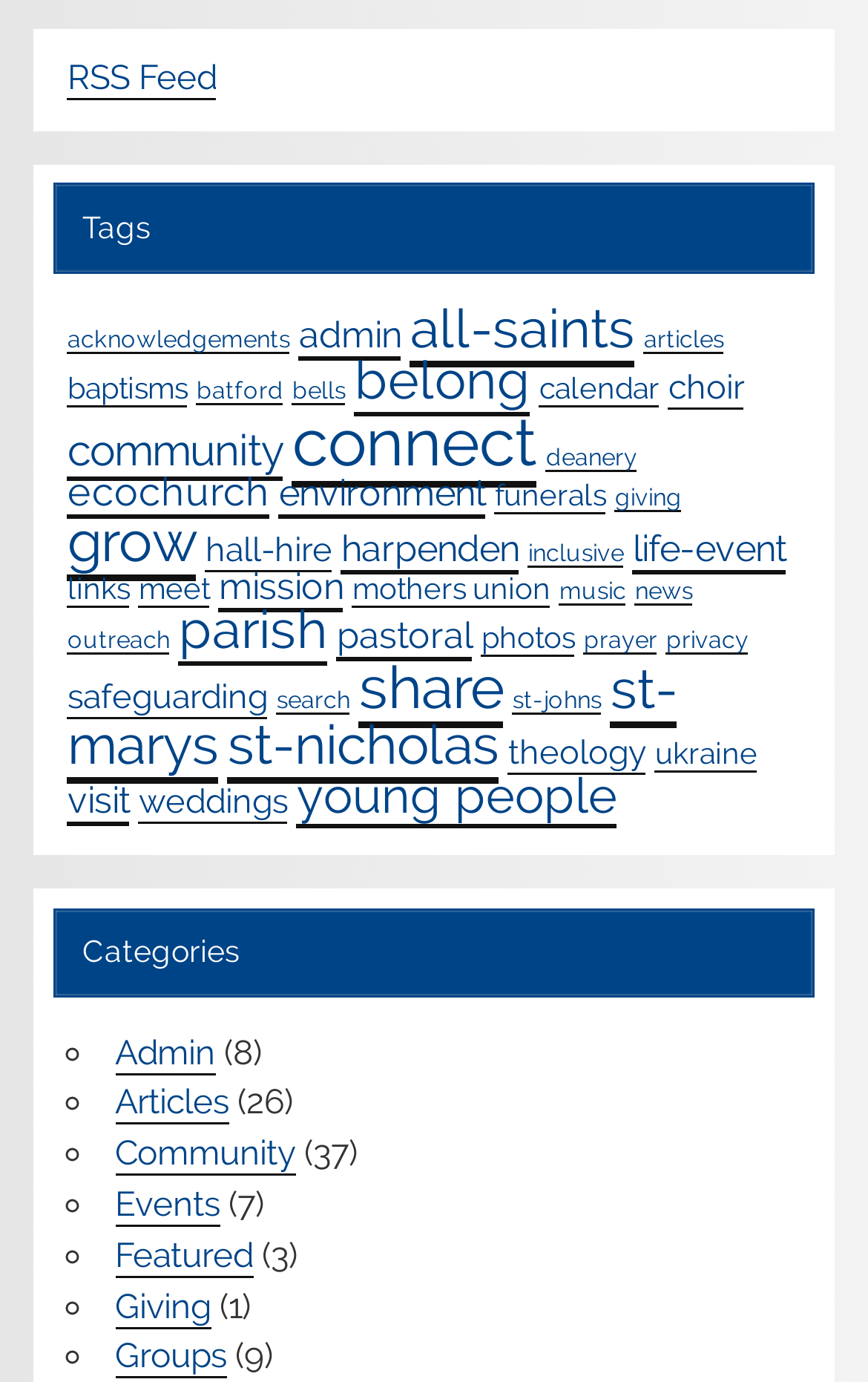Return the bounding box coordinates of the UI element that corresponds to this description: "RSS Feed". The coordinates must be given as four float numbers in the range of 0 and 1, [left, top, right, bottom].

[0.078, 0.042, 0.25, 0.073]